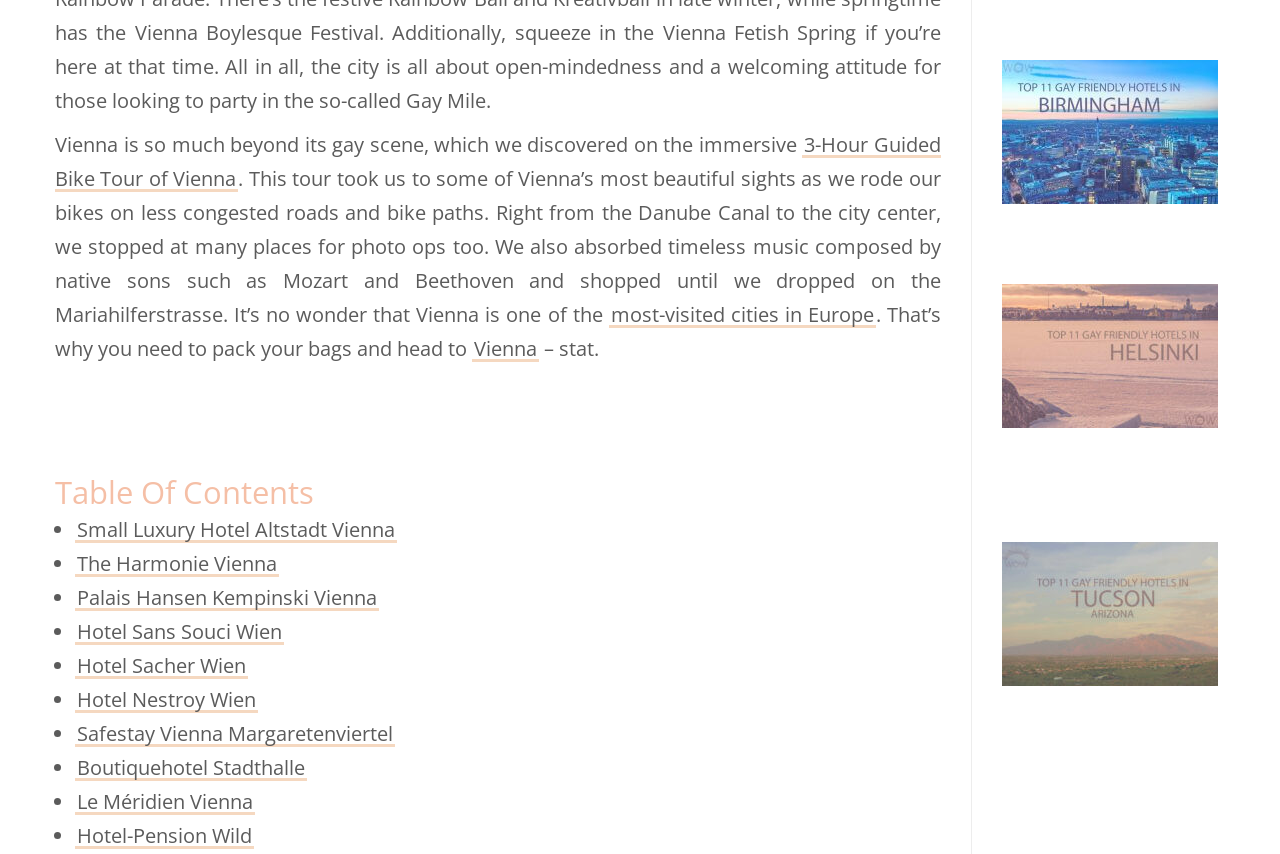Please identify the bounding box coordinates of the area I need to click to accomplish the following instruction: "Click on the link to learn more about the 3-Hour Guided Bike Tour of Vienna".

[0.043, 0.154, 0.735, 0.225]